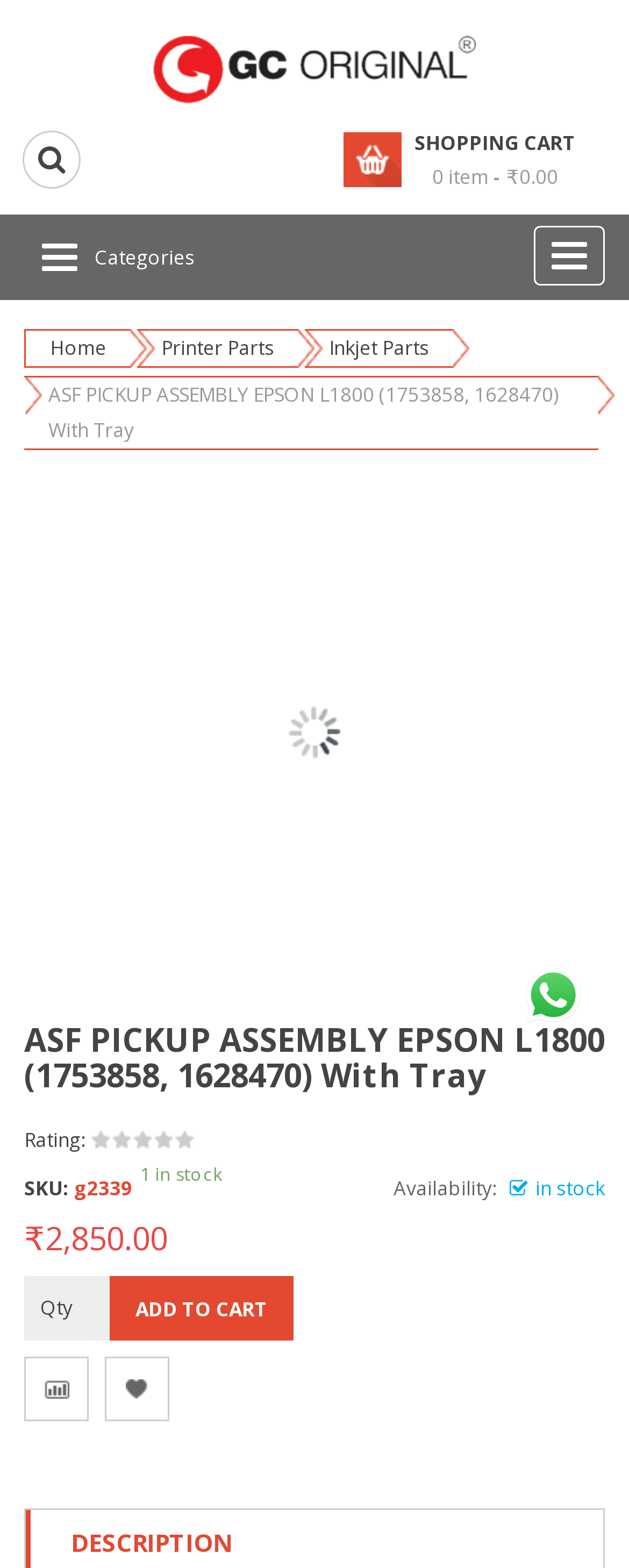Indicate the bounding box coordinates of the clickable region to achieve the following instruction: "Click the 'Categories' button."

[0.038, 0.145, 0.151, 0.183]